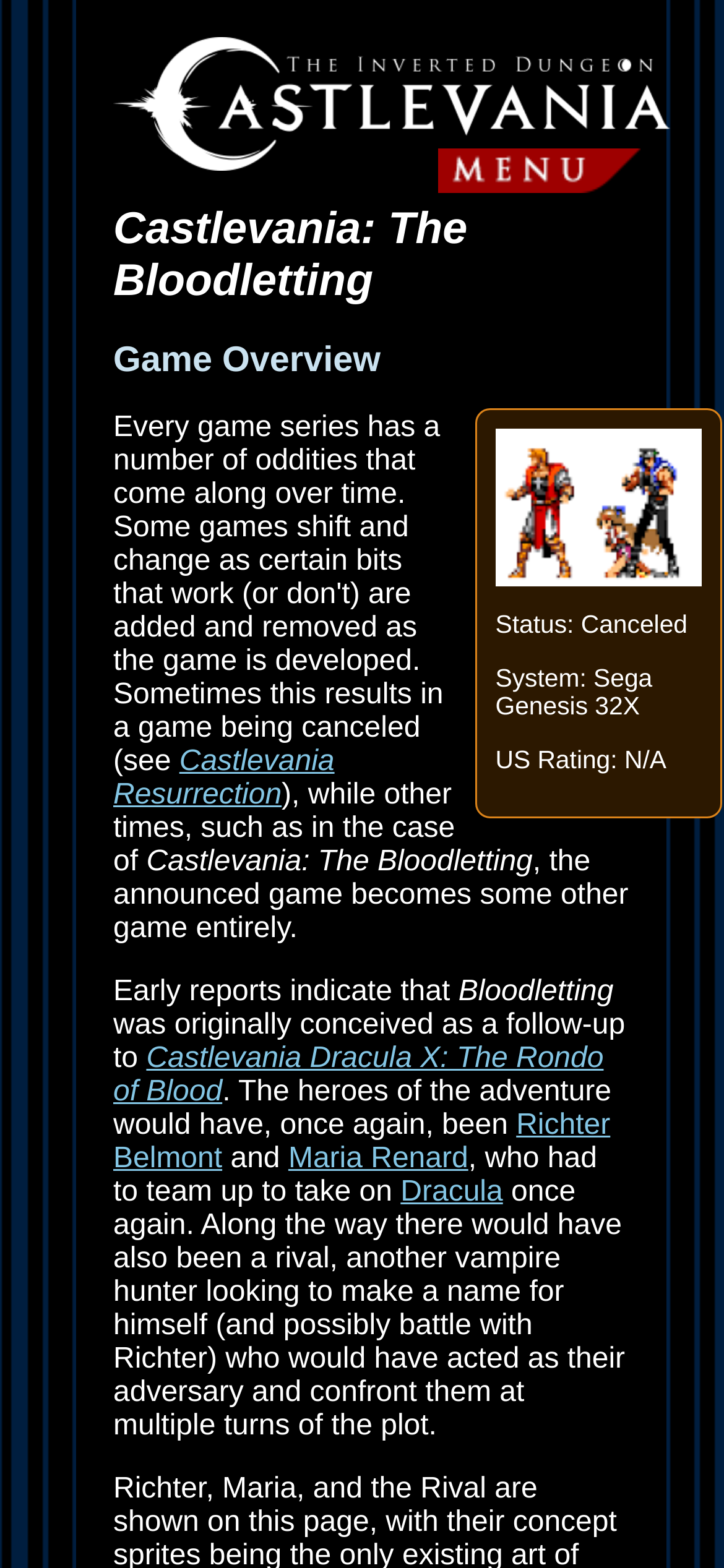Offer a detailed account of what is visible on the webpage.

This webpage is about Castlevania: The Bloodletting, a canceled game for the Sega Genesis 32X console. At the top, there is a heading with the game's title, followed by a subheading "Game Overview". Below this, there is an image of the game's heroes. 

To the right of the image, there are three lines of text providing information about the game's status, system, and US rating. 

Below the image, there is a section of text discussing the game's development. The text is divided into several paragraphs, with links to related Castlevania games and characters scattered throughout. The paragraphs describe how the game was originally conceived as a follow-up to Castlevania Dracula X: The Rondo of Blood, and would have featured Richter Belmont and Maria Renard as the main heroes. The text also mentions a rival vampire hunter who would have acted as an adversary to the heroes.

There are two links to other Castlevania games, Castlevania Resurrection and Castlevania Dracula X: The Rondo of Blood, located near the middle and bottom of the page, respectively.